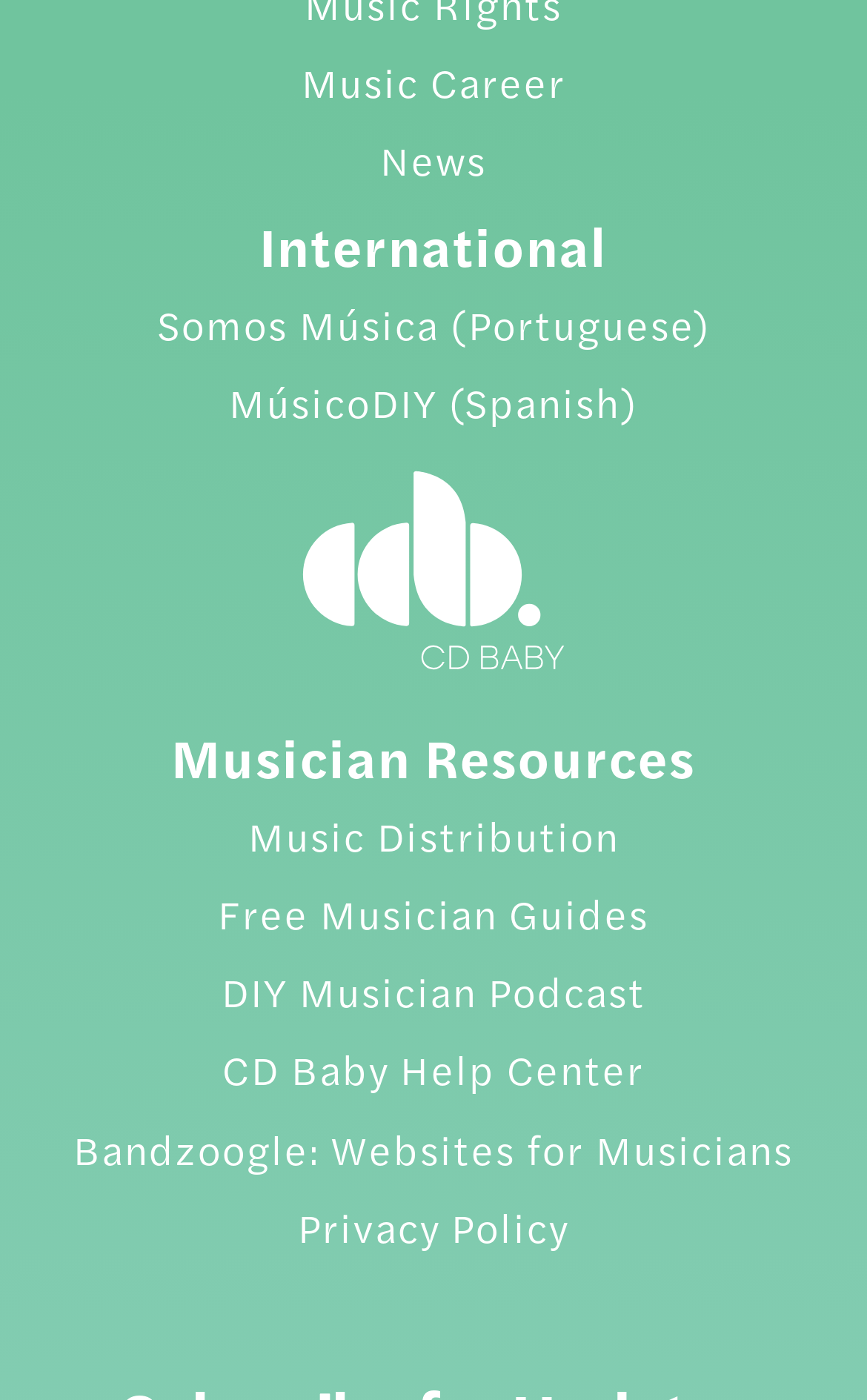Based on the element description: "alt="Suncoast Martial Arts"", identify the UI element and provide its bounding box coordinates. Use four float numbers between 0 and 1, [left, top, right, bottom].

None